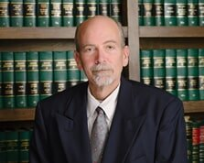Describe the image with as much detail as possible.

This image features Gary W. Popwell, Jr., a distinguished attorney, poised in front of a backdrop filled with rows of green law books, symbolizing a wealth of legal knowledge and expertise. Dressed in a professional dark suit and tie, he presents a confident and approachable demeanor, reflecting his commitment to legal practice. This photo conveys his role as a reliable legal professional, dedicated to providing exceptional service. The setting emphasizes his firm’s focus on legal matters, underscoring the importance of trust and expertise in the field of law.